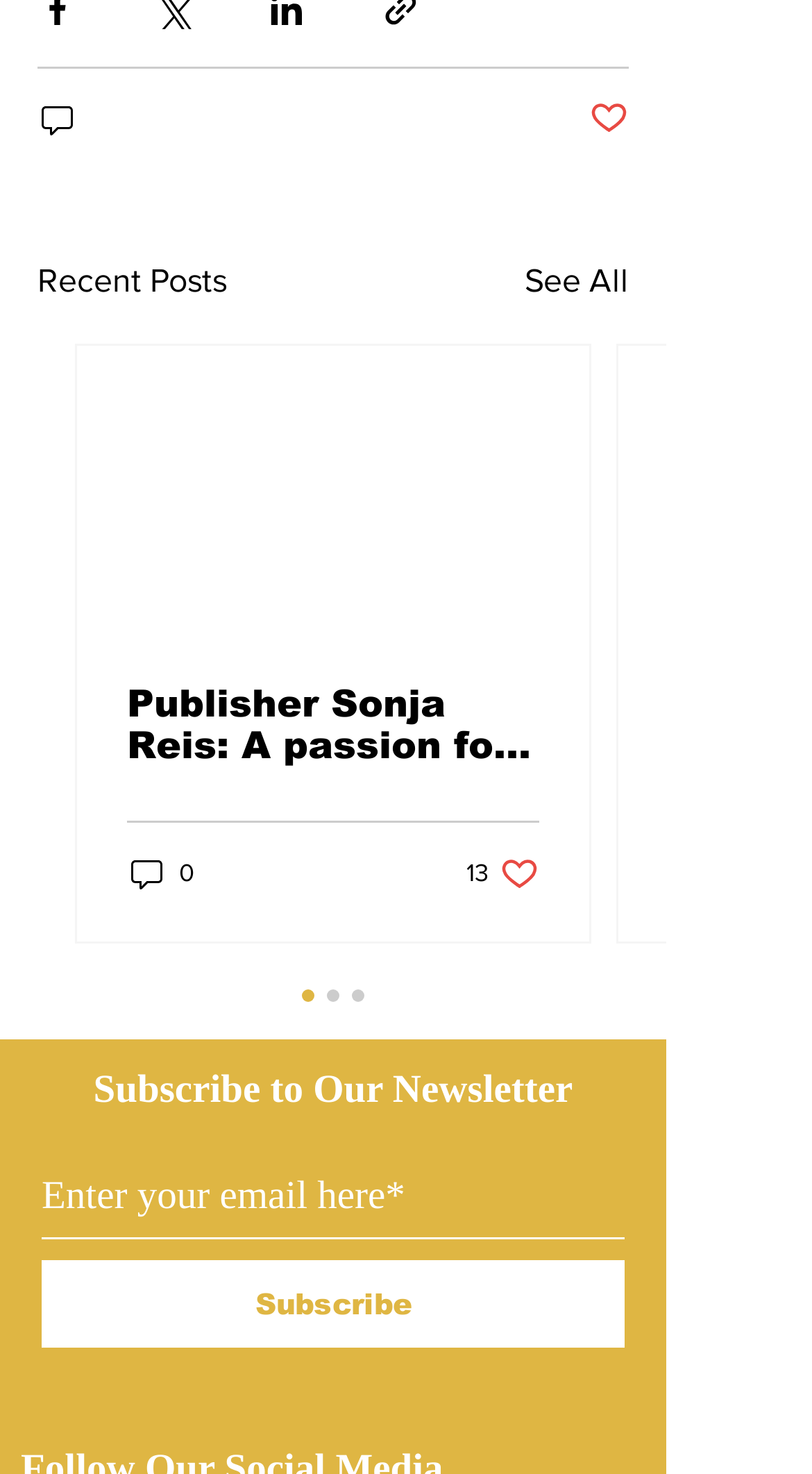What is the purpose of the button with the text 'Subscribe'?
Look at the screenshot and provide an in-depth answer.

I found a heading 'Subscribe to Our Newsletter' and a textbox to enter an email address, and a button with the text 'Subscribe' below it. This suggests that the purpose of the button is to subscribe to the newsletter.